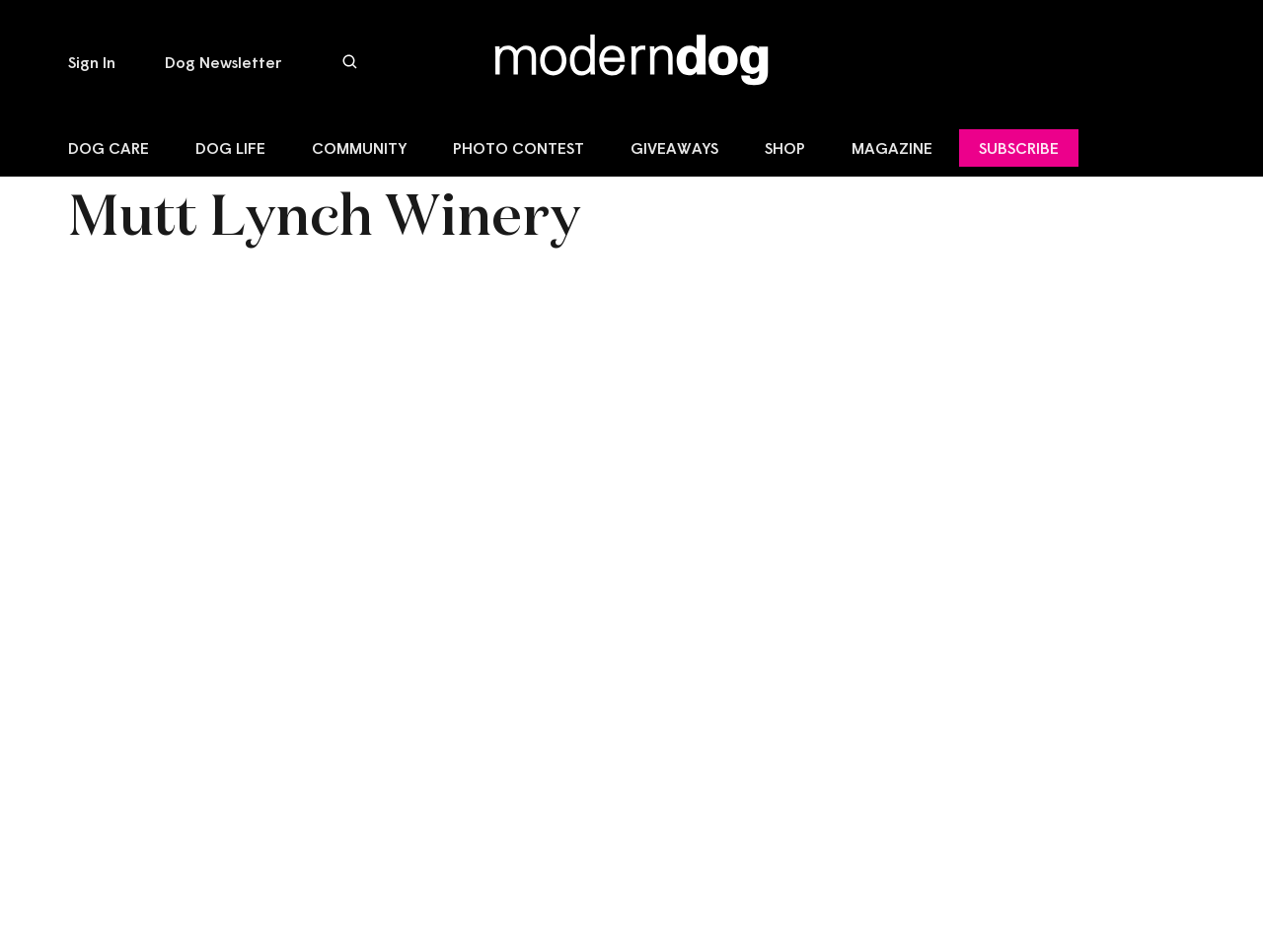Locate the bounding box coordinates of the element that should be clicked to execute the following instruction: "Sign in to the website".

[0.054, 0.056, 0.091, 0.075]